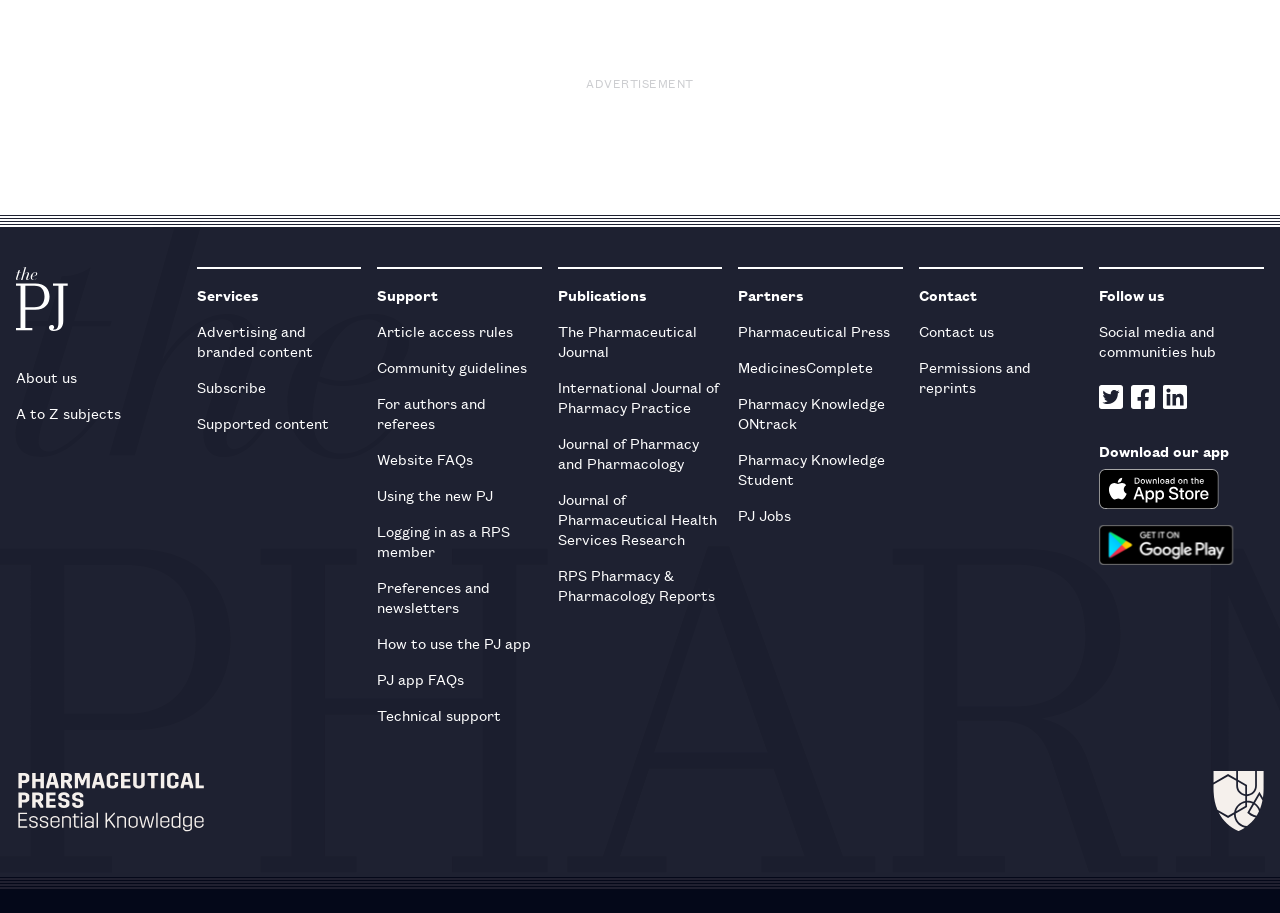Please identify the bounding box coordinates of the element I need to click to follow this instruction: "Go to About us".

[0.012, 0.393, 0.141, 0.433]